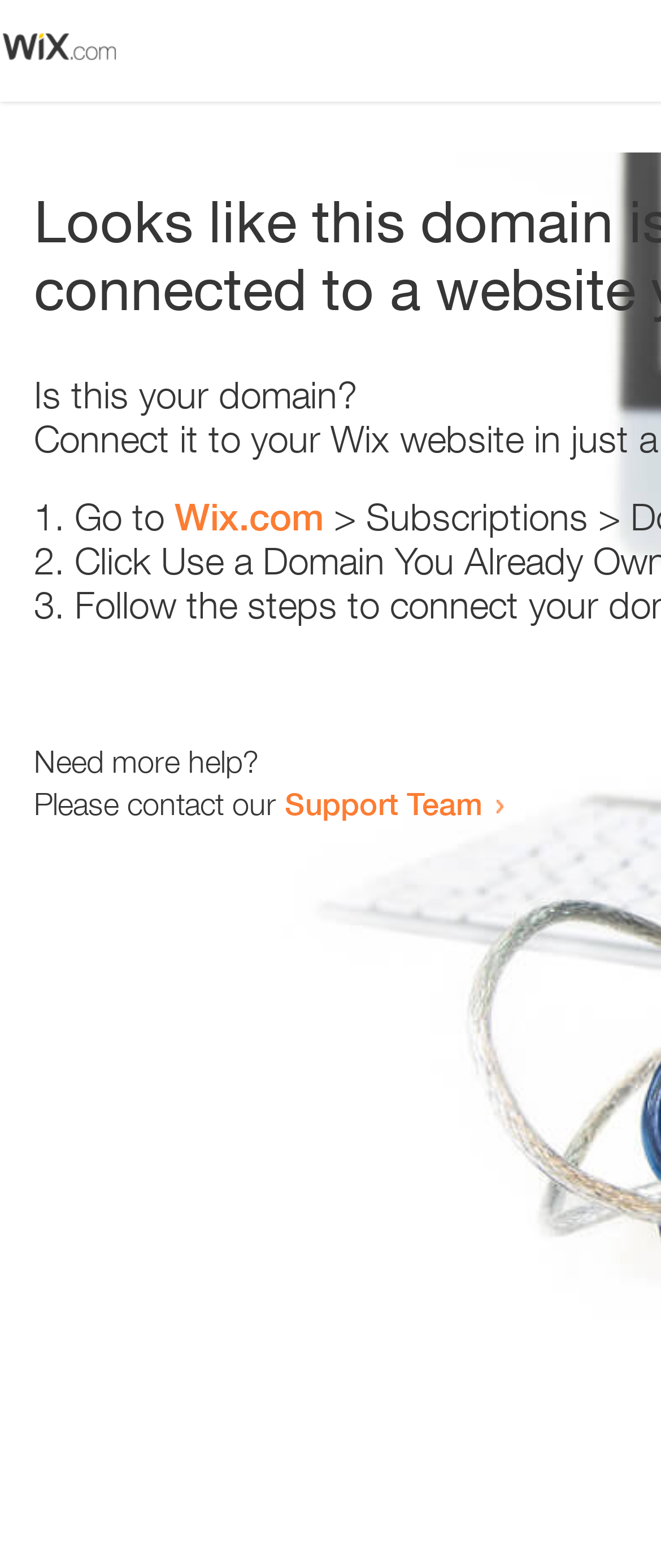Identify the title of the webpage and provide its text content.

Looks like this domain isn't
connected to a website yet